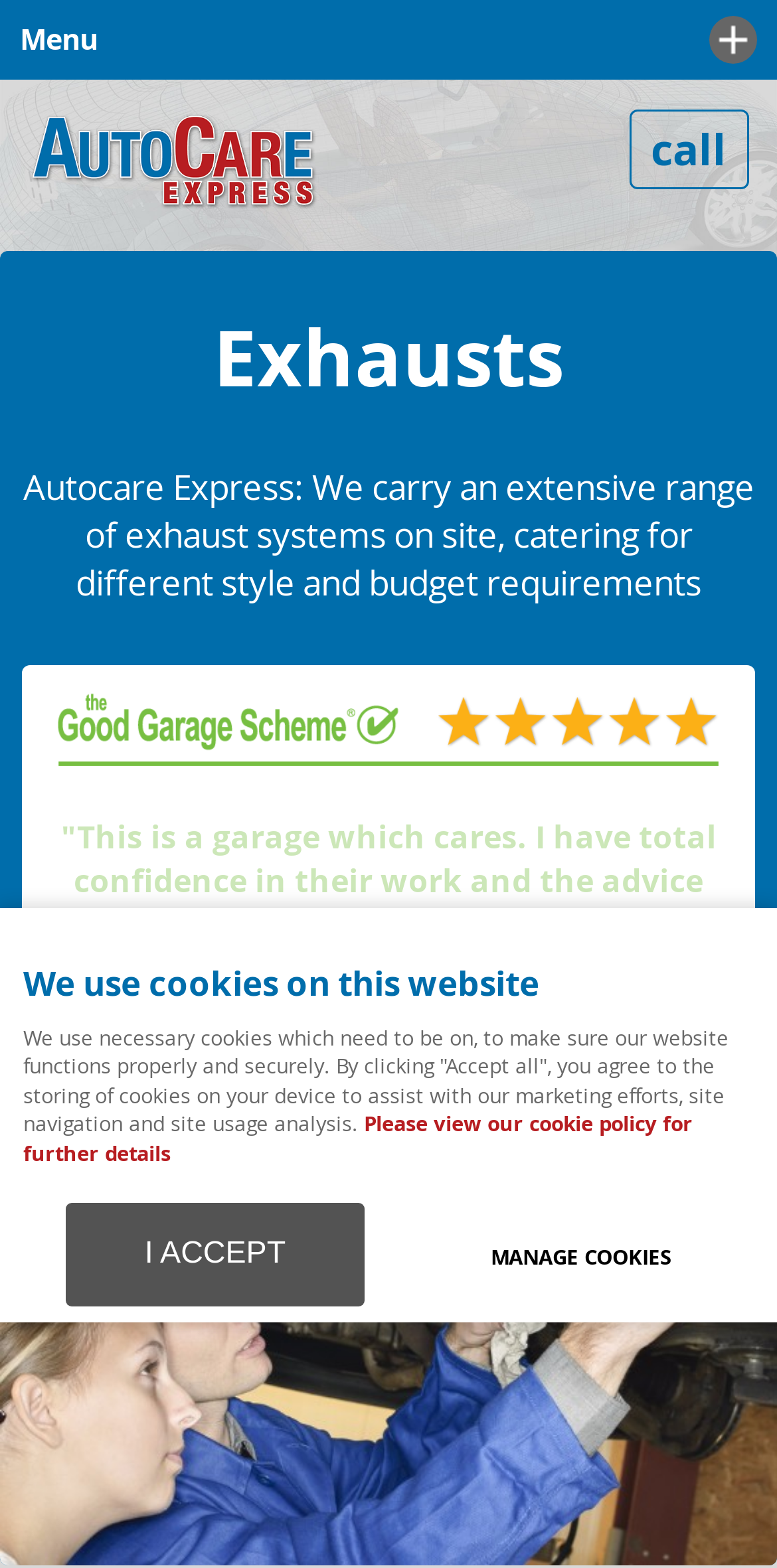Find the bounding box coordinates of the element to click in order to complete the given instruction: "Read customer reviews."

[0.028, 0.519, 0.972, 0.633]